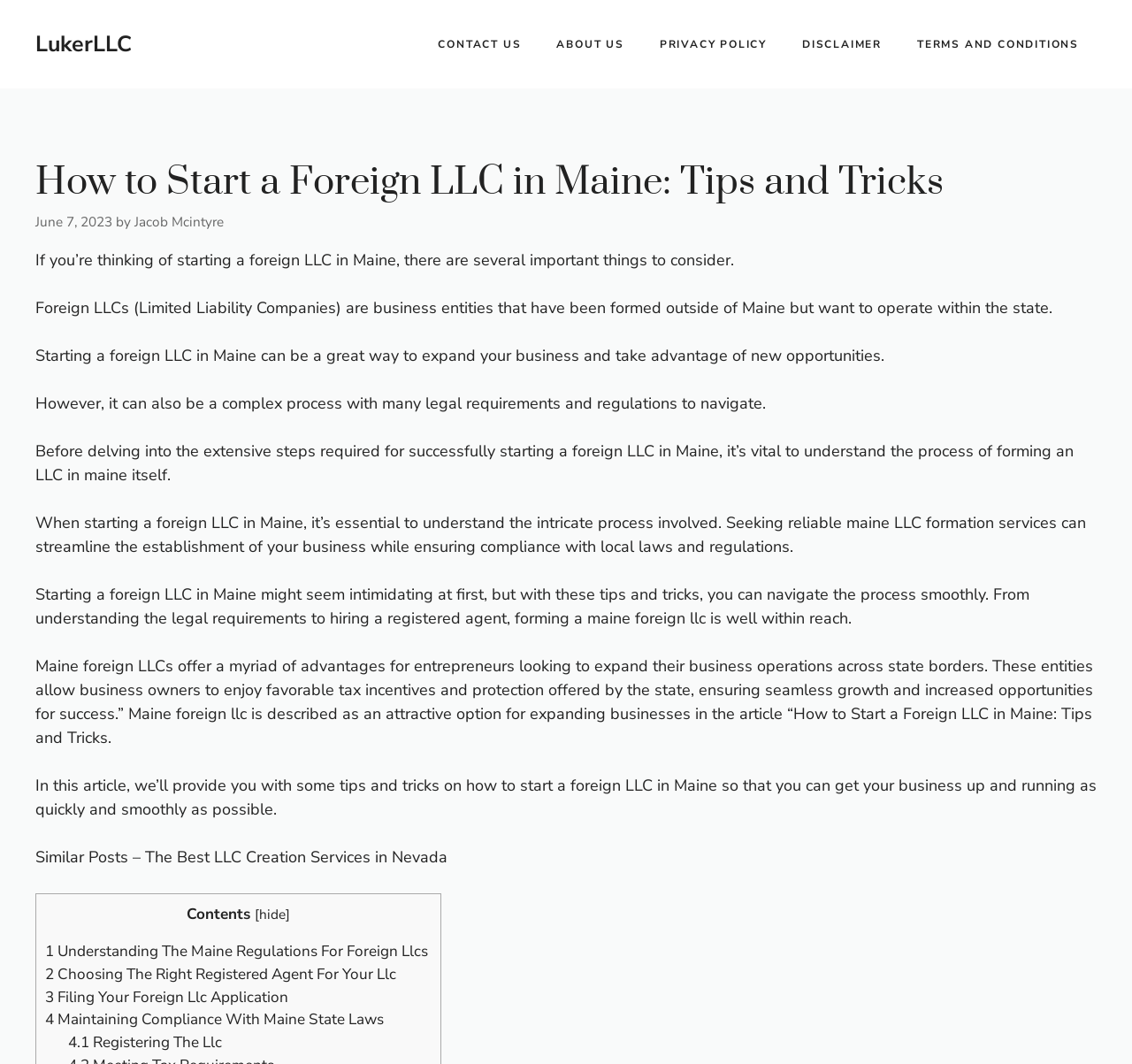What is the recommended way to navigate the process of starting a foreign LLC in Maine?
From the screenshot, supply a one-word or short-phrase answer.

seeking reliable Maine LLC formation services